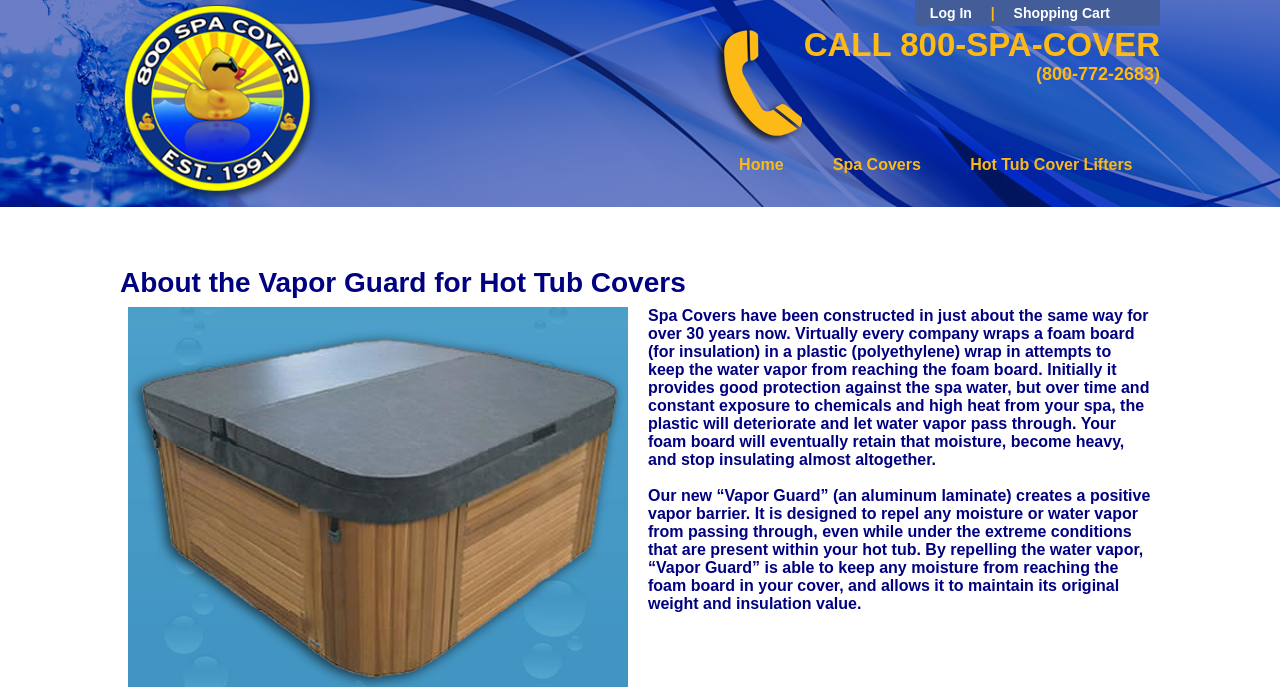Respond to the following query with just one word or a short phrase: 
How can customers contact the company?

Call 800-SPA-COVER